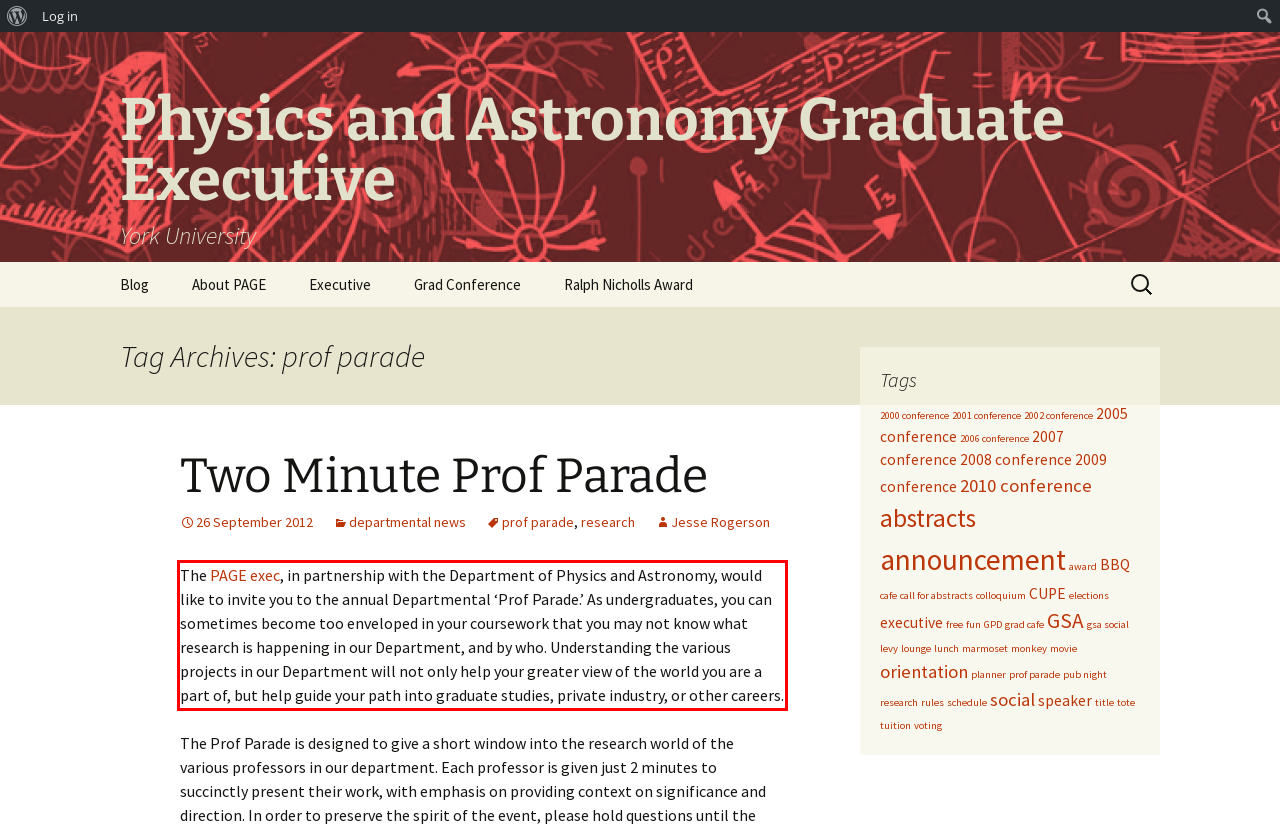View the screenshot of the webpage and identify the UI element surrounded by a red bounding box. Extract the text contained within this red bounding box.

The PAGE exec, in partnership with the Department of Physics and Astronomy, would like to invite you to the annual Departmental ‘Prof Parade.’ As undergraduates, you can sometimes become too enveloped in your coursework that you may not know what research is happening in our Department, and by who. Understanding the various projects in our Department will not only help your greater view of the world you are a part of, but help guide your path into graduate studies, private industry, or other careers.